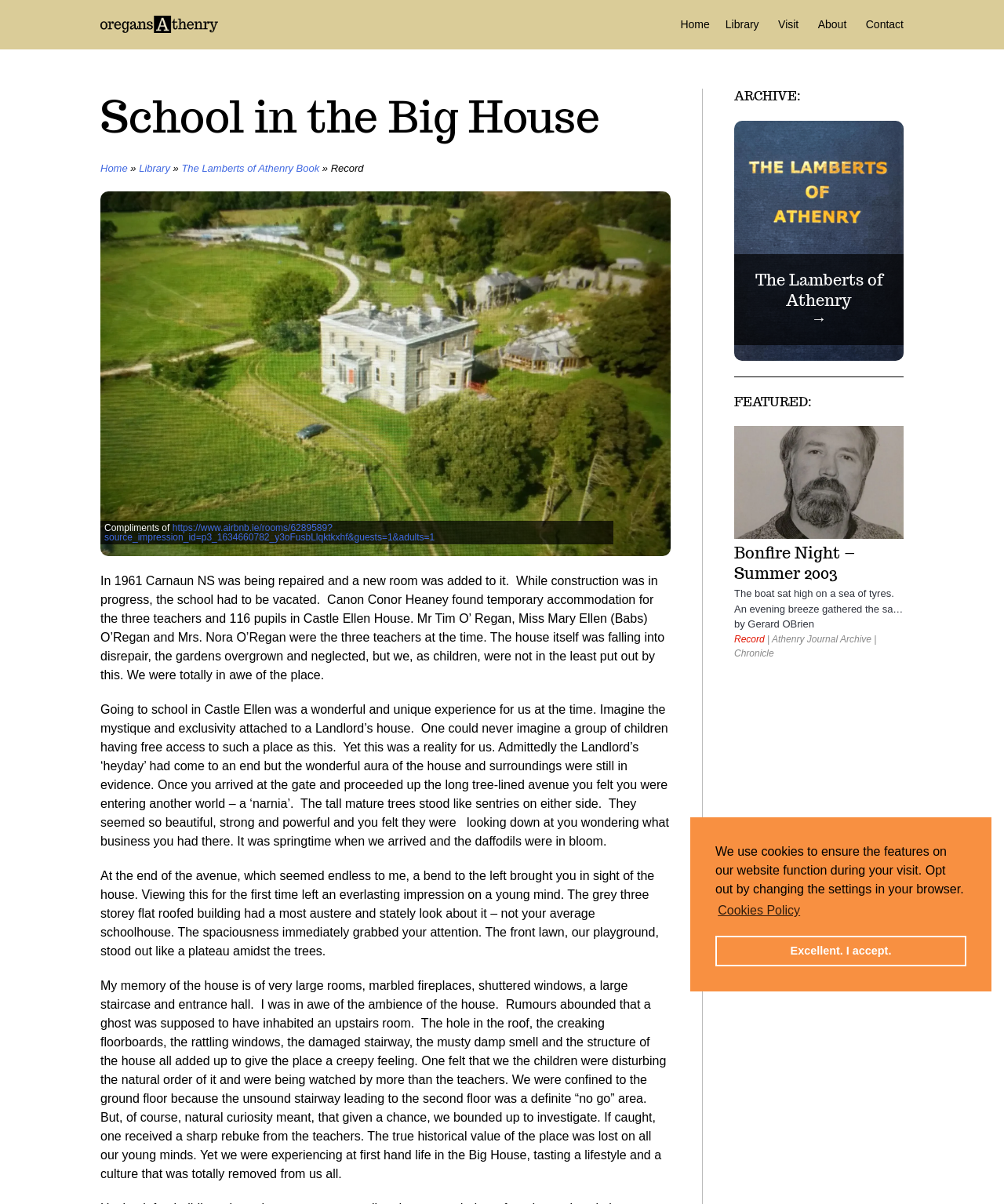Generate a thorough caption detailing the webpage content.

This webpage is about the "School in the Big House" record from O'Regan's Athenry. At the top, there is a logo of O'Regan's Athenry, and a navigation menu with links to "Home", "Visit", "About", and "Contact". Below the navigation menu, there is a heading "School in the Big House" followed by a breadcrumb trail showing the path from "Home" to "Library" to the current record.

The main content of the webpage is a descriptive text about the experience of going to school in Castle Ellen House in 1961. The text is divided into four paragraphs, each describing a different aspect of the experience, including the temporary accommodation, the mystique of the Landlord's house, the layout of the house, and the children's exploration of the house.

To the right of the main content, there are two sections: "ARCHIVE" and "FEATURED". The "ARCHIVE" section has an image of "The Lamberts of Athenry" and a link to the corresponding record. The "FEATURED" section has a link to a record titled "Bonfire Night – Summer 2003" with a brief summary of the content.

At the bottom of the page, there is a cookie consent dialog with a message about the use of cookies and options to learn more or dismiss the message.